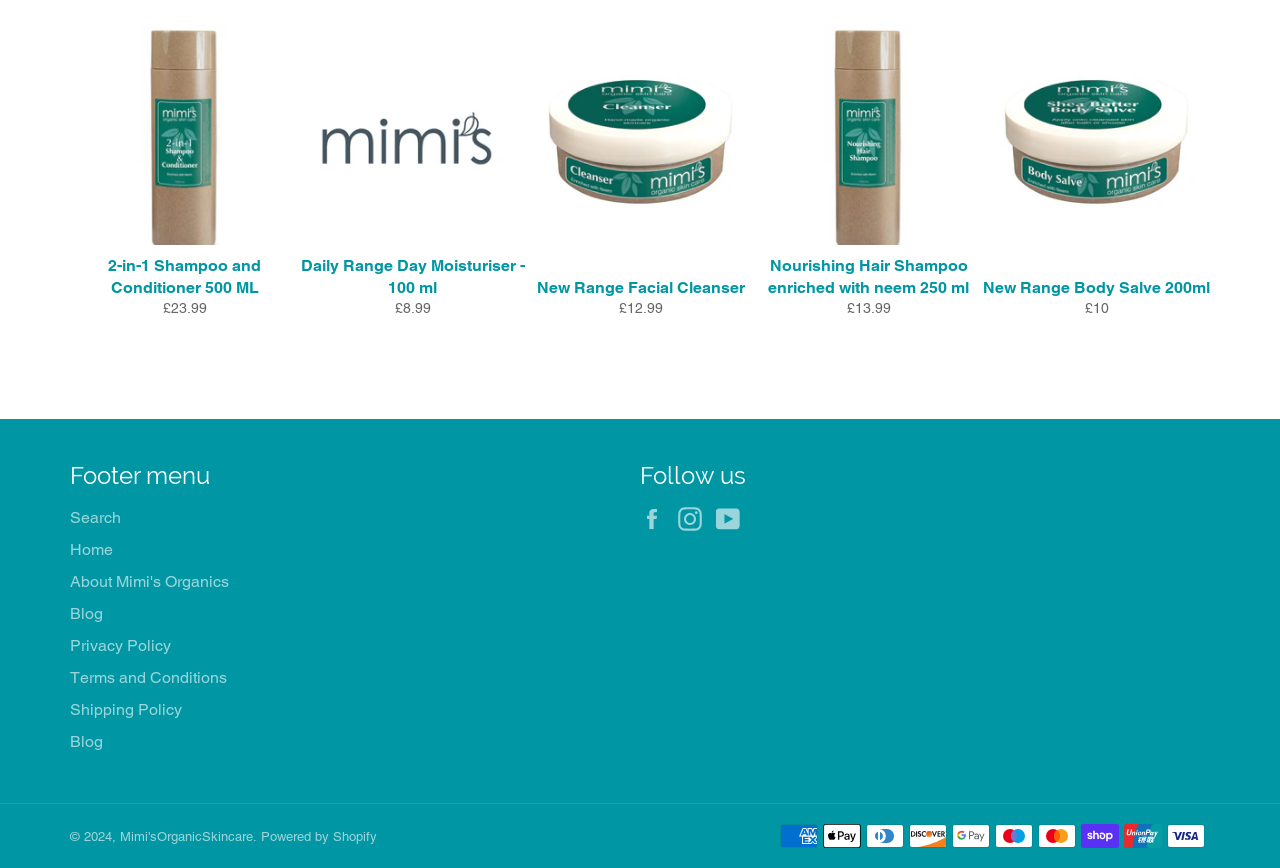What is the name of the company?
Give a detailed response to the question by analyzing the screenshot.

The name of the company can be found in the link element with the text 'About Mimi's Organics' and also in the copyright section at the bottom of the page where it says '© 2024, Mimi'sOrganicSkincare'.